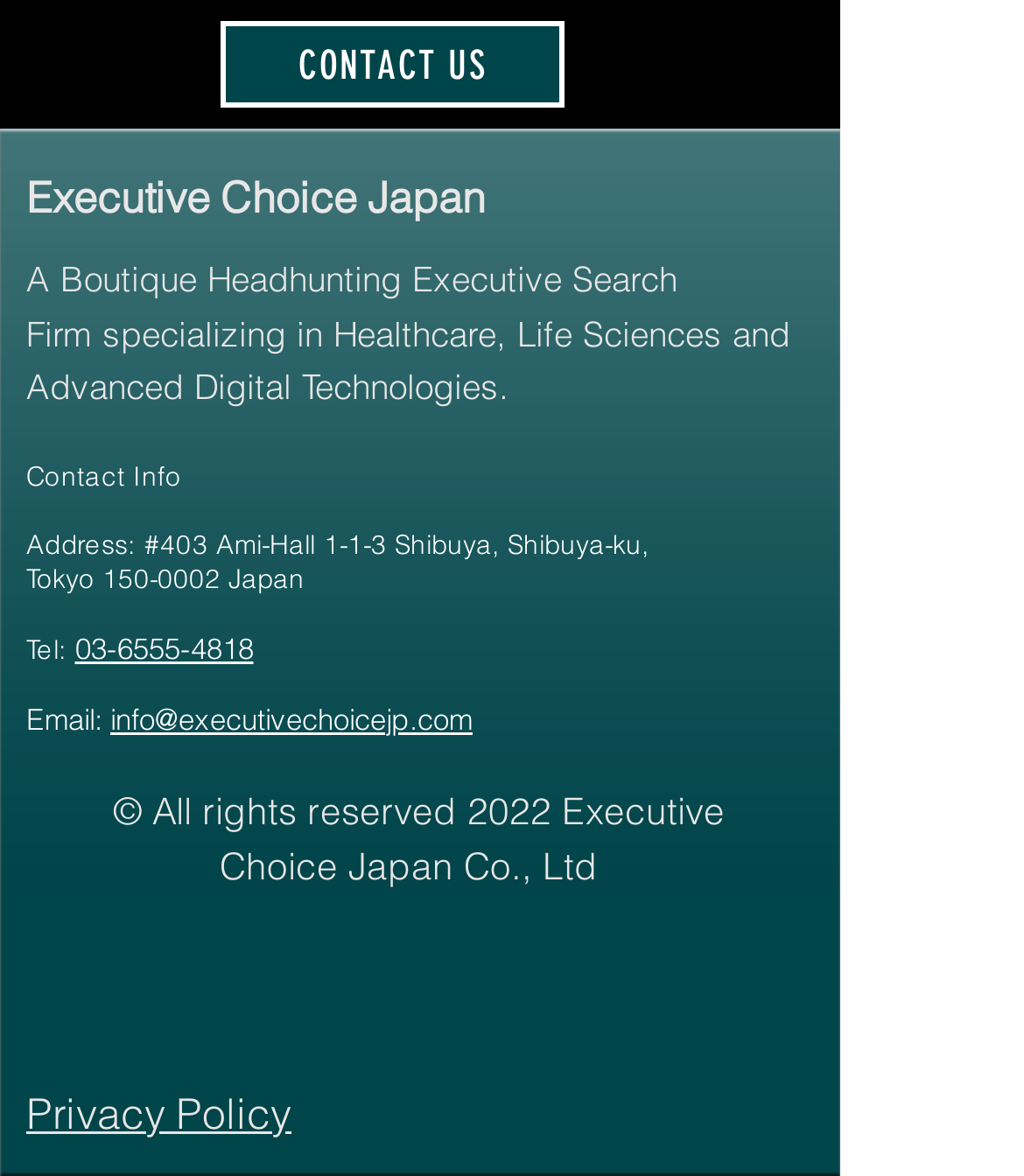Determine the coordinates of the bounding box that should be clicked to complete the instruction: "email to info@executivechoicejp.com". The coordinates should be represented by four float numbers between 0 and 1: [left, top, right, bottom].

[0.108, 0.596, 0.462, 0.627]